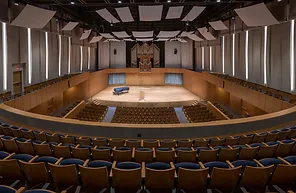What is the shape of the auditorium's seating layout? Look at the image and give a one-word or short phrase answer.

Horseshoe